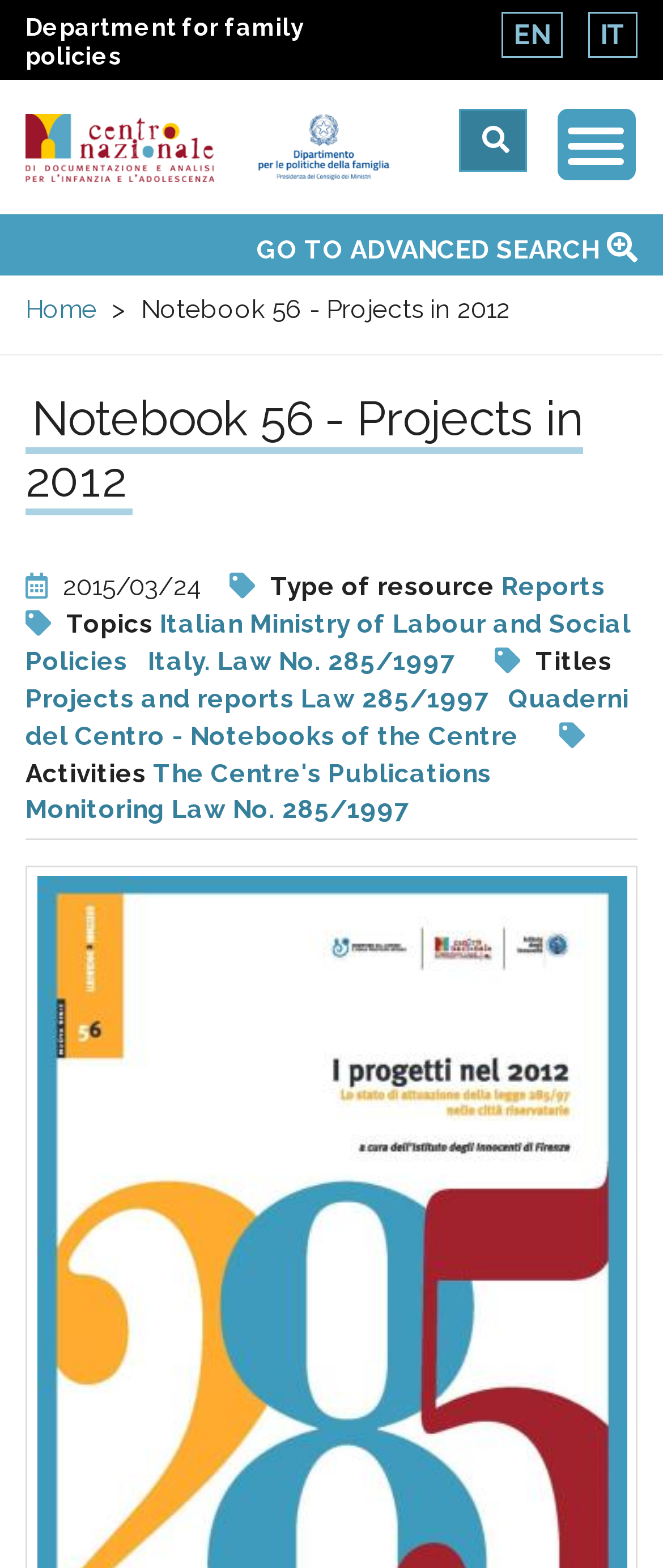Give a detailed account of the webpage, highlighting key information.

The webpage appears to be a publication page from the National Centre of Documentation and Analysis for Childhood and Adolescence. At the top left, there is a link to the "Department for family policies" and a heading that displays the name of the centre. Below this, there are three language options: "EN", "IT", and a default language option.

On the top right, there is a search button and a toggle navigation button. Below this, there is a link to "GO TO ADVANCED SEARCH" and a link to the "Home" page.

The main content of the page is divided into sections. The first section has a heading "Notebook 56 - Projects in 2012" and displays the title of the publication. Below this, there is a section with several links and static text, including the publication date, type of resource, topics, and titles. The links in this section include "Reports", "Italian Ministry of Labour and Social Policies", "Italy. Law No. 285/1997", "Projects and reports Law 285/1997", "Quaderni del Centro - Notebooks of the Centre", "The Centre's Publications", and "Monitoring Law No. 285/1997".

There are two images on the page, one for the National Centre of Documentation and Analysis for Childhood and Adolescence and another for the Department for Family Policies - Presidency of the Council of Ministers.